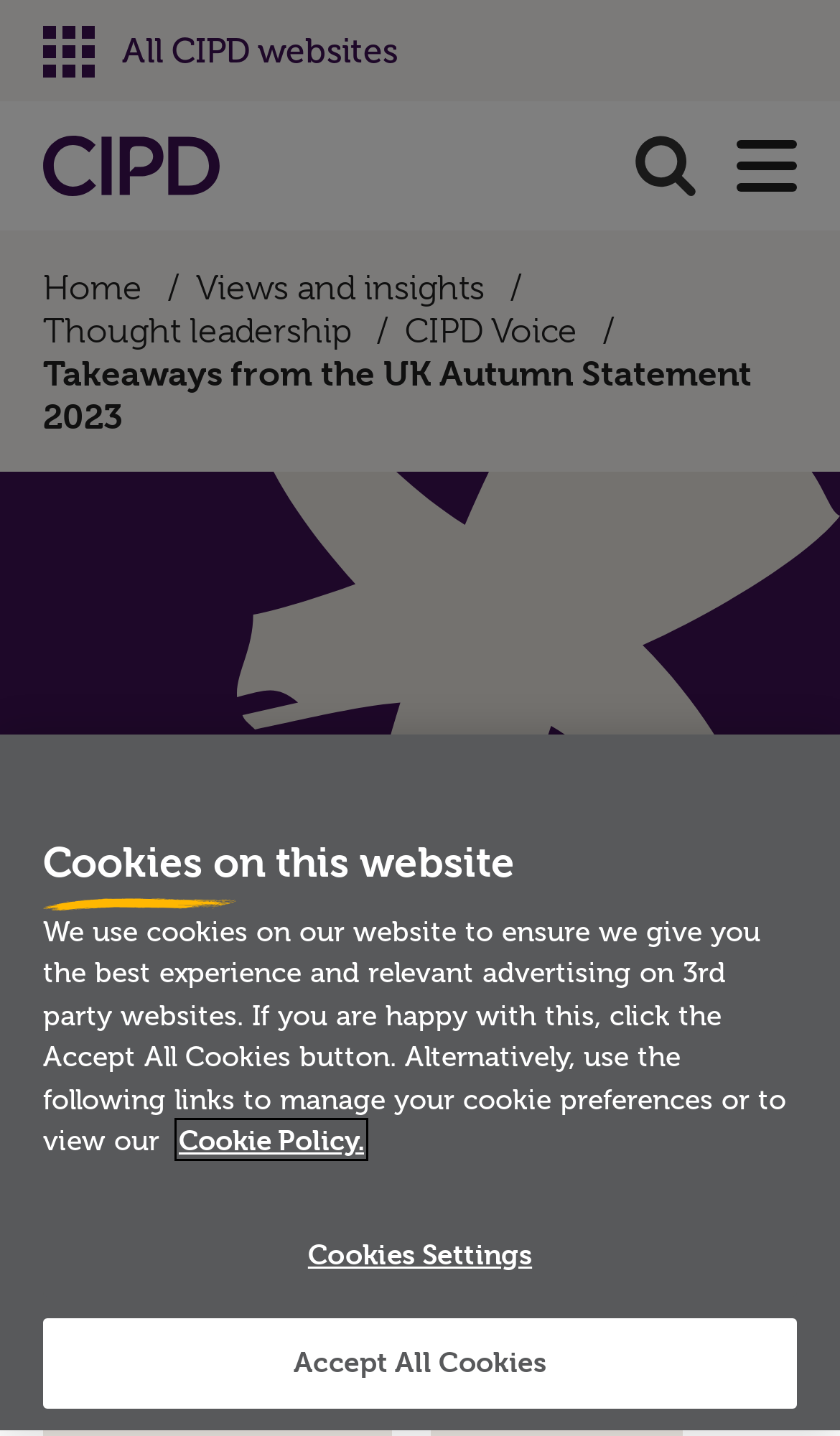Look at the image and answer the question in detail:
How many links are there in the breadcrumb navigation?

The number of links in the breadcrumb navigation can be found by counting the link elements within the navigation element 'Breadcrumb', which are 'Home', 'Views and insights', 'Thought leadership', 'CIPD Voice', and 'Takeaways from the UK Autumn Statement 2023'.